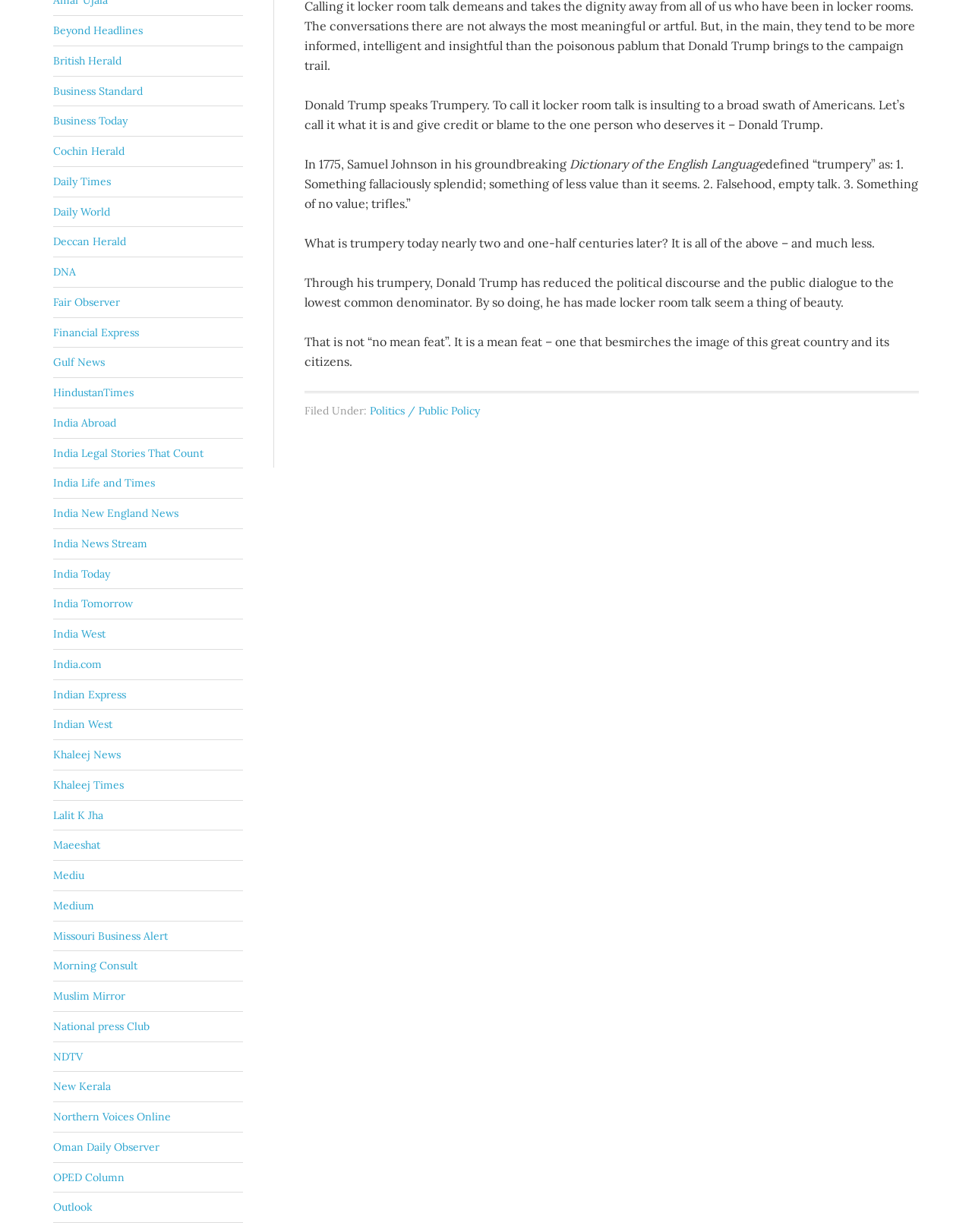Locate the bounding box coordinates of the UI element described by: "HindustanTimes". The bounding box coordinates should consist of four float numbers between 0 and 1, i.e., [left, top, right, bottom].

[0.055, 0.313, 0.138, 0.324]